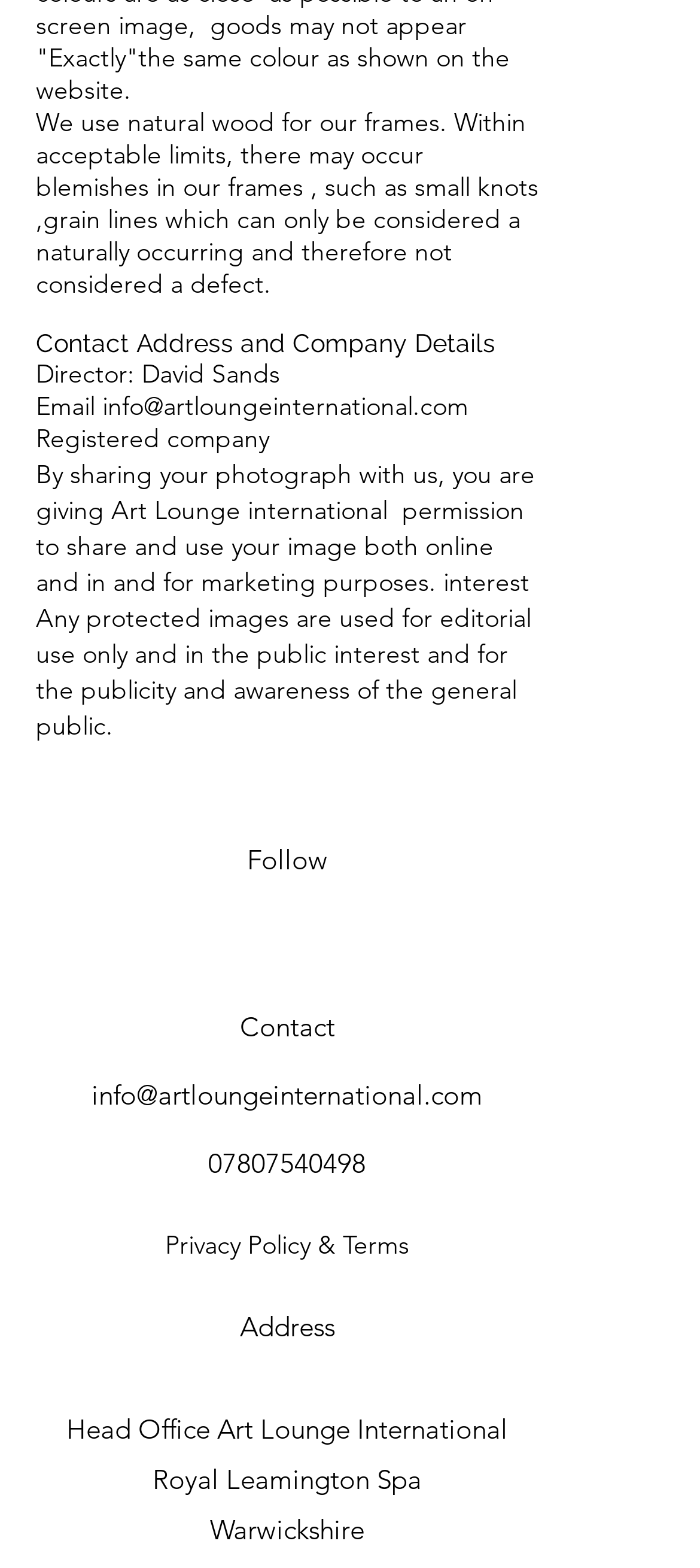Provide the bounding box coordinates of the HTML element this sentence describes: "Skip to content".

None